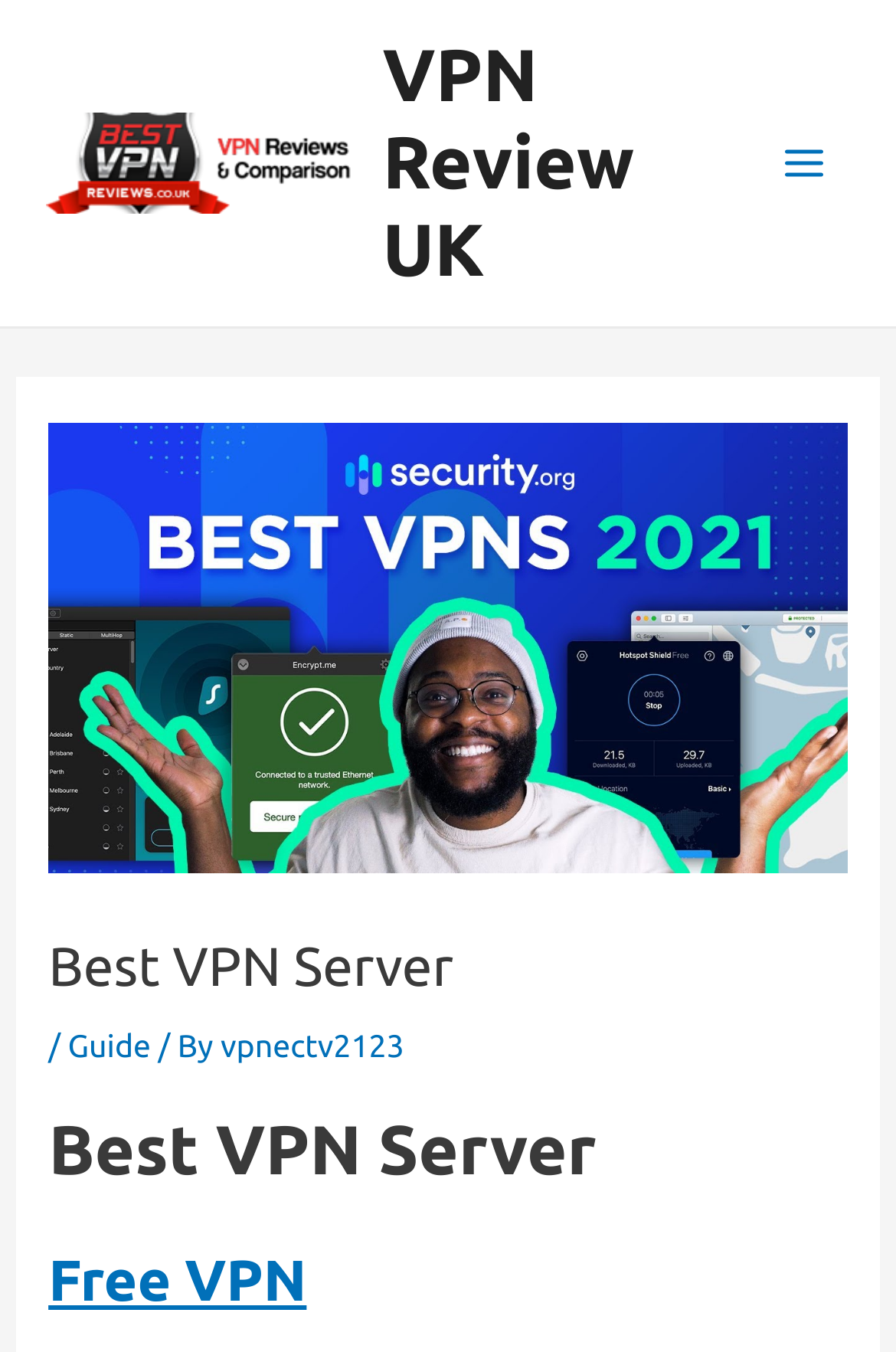Answer the following in one word or a short phrase: 
What is the main menu button?

Main Menu